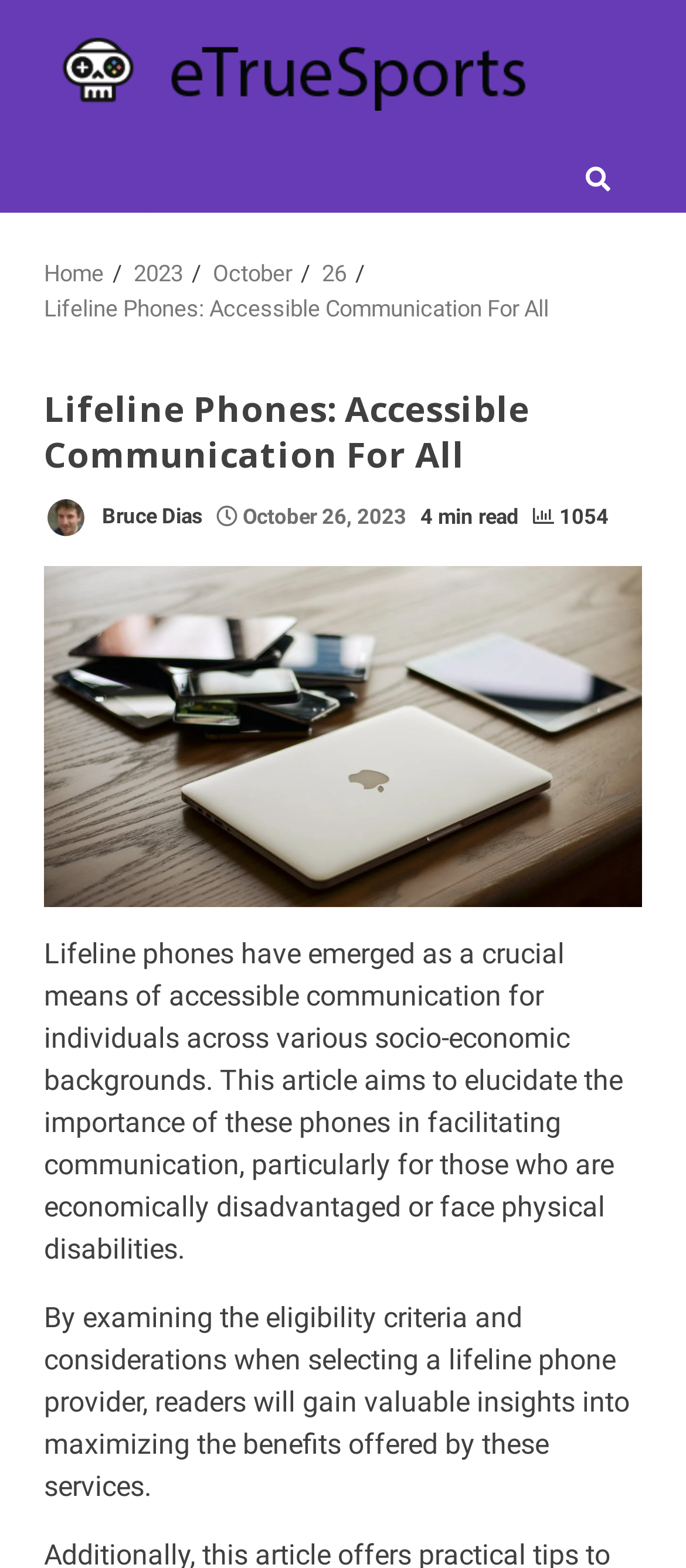Please provide a short answer using a single word or phrase for the question:
What is the date of the article?

October 26, 2023